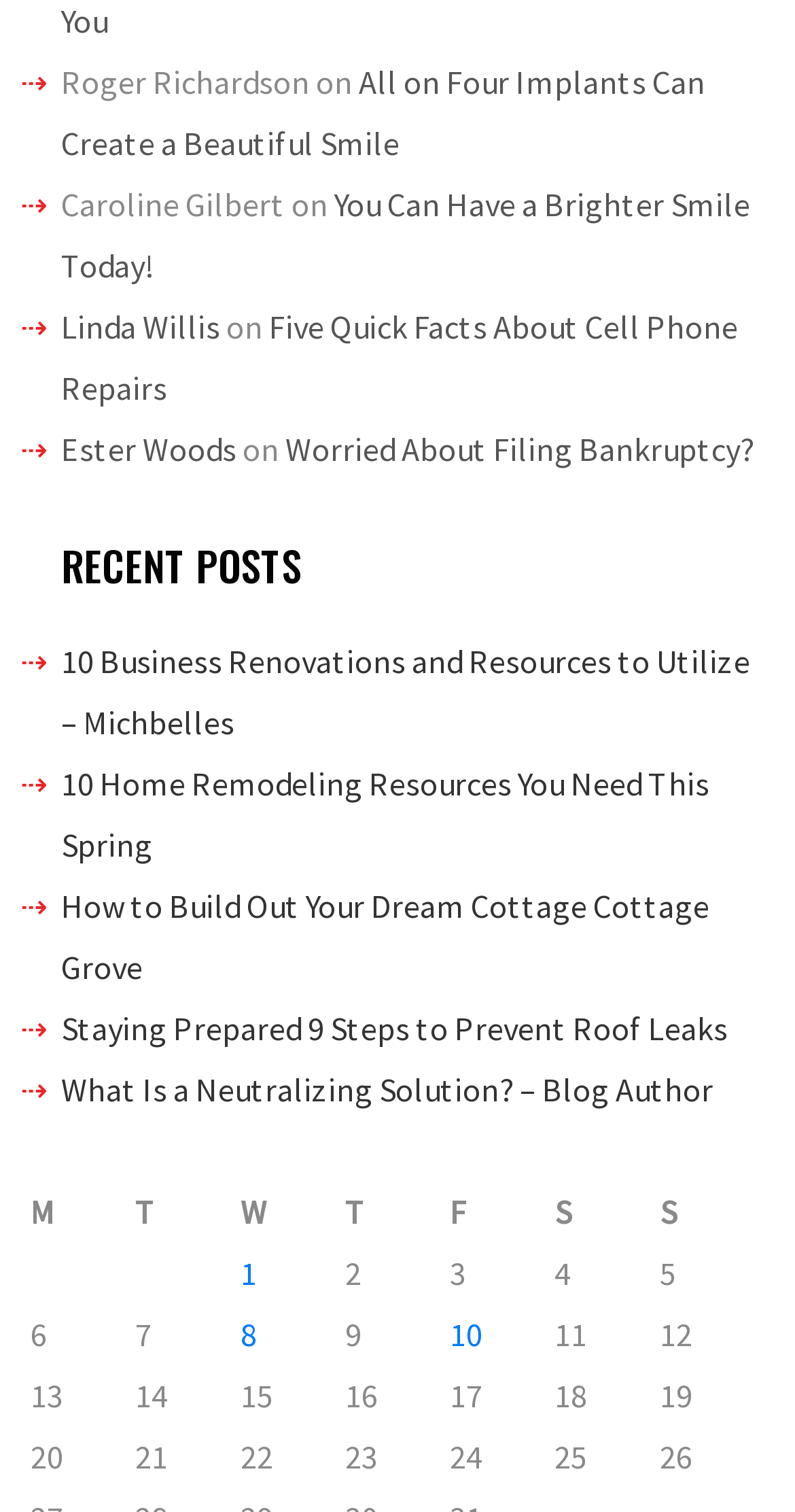Predict the bounding box coordinates of the area that should be clicked to accomplish the following instruction: "go to Humanitarian Outcomes". The bounding box coordinates should consist of four float numbers between 0 and 1, i.e., [left, top, right, bottom].

None